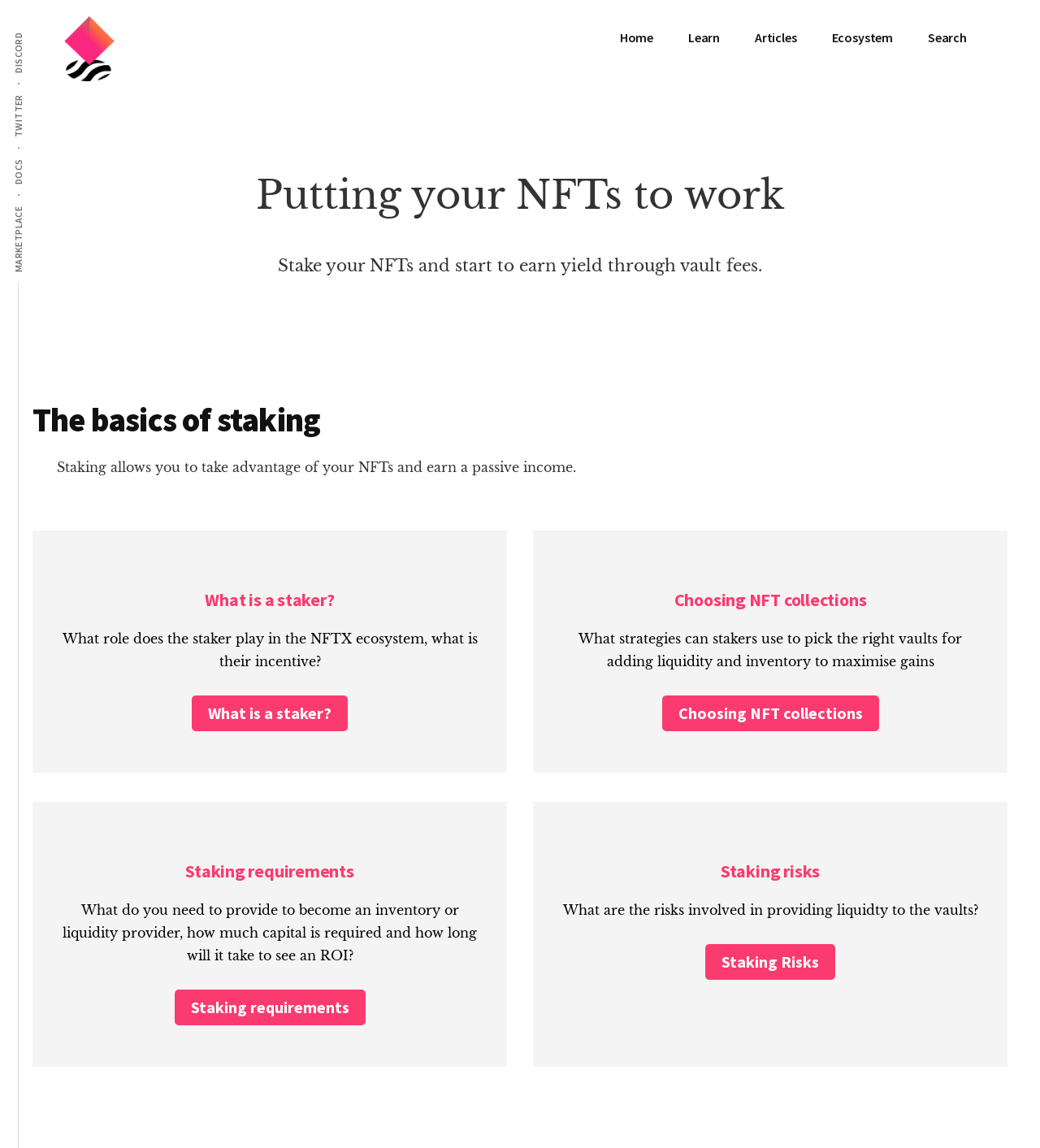Produce an extensive caption that describes everything on the webpage.

The webpage is about staking NFTs on NFTX, with a focus on earning yield through vault fees. At the top left corner, there are two links, "Skip to main content" and "Skip to footer", followed by a navigation menu with links to "MARKETPLACE", "DOCS", "TWITTER", and "DISCORD". 

Below the navigation menu, there is a link to "NFTX Academy" accompanied by an image. On the right side of the page, there is a main navigation menu with links to "Home", "Learn", "Articles", "Ecosystem", and "Search". 

The main content of the page is divided into sections, starting with a heading "The basics of staking" and a paragraph explaining what staking is and how it allows users to earn a passive income. 

Below this section, there are three more sections, each with a heading and a paragraph of text. The first section is about the role of a staker in the NFTX ecosystem, the second is about choosing NFT collections for staking, and the third is about the requirements for staking. Each section has a link to learn more about the topic. 

Finally, there are two more sections, one about the risks involved in staking and another about staking risks, each with a link to learn more.